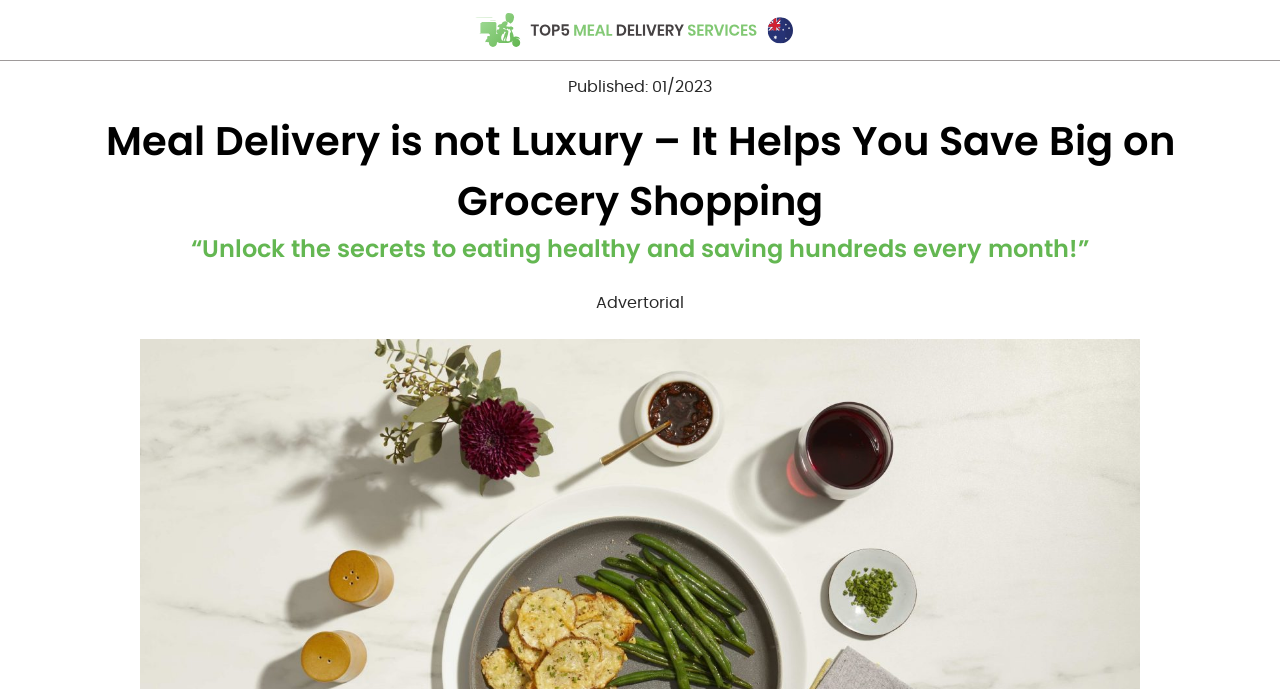Give a succinct answer to this question in a single word or phrase: 
What type of content is the article?

Advertorial